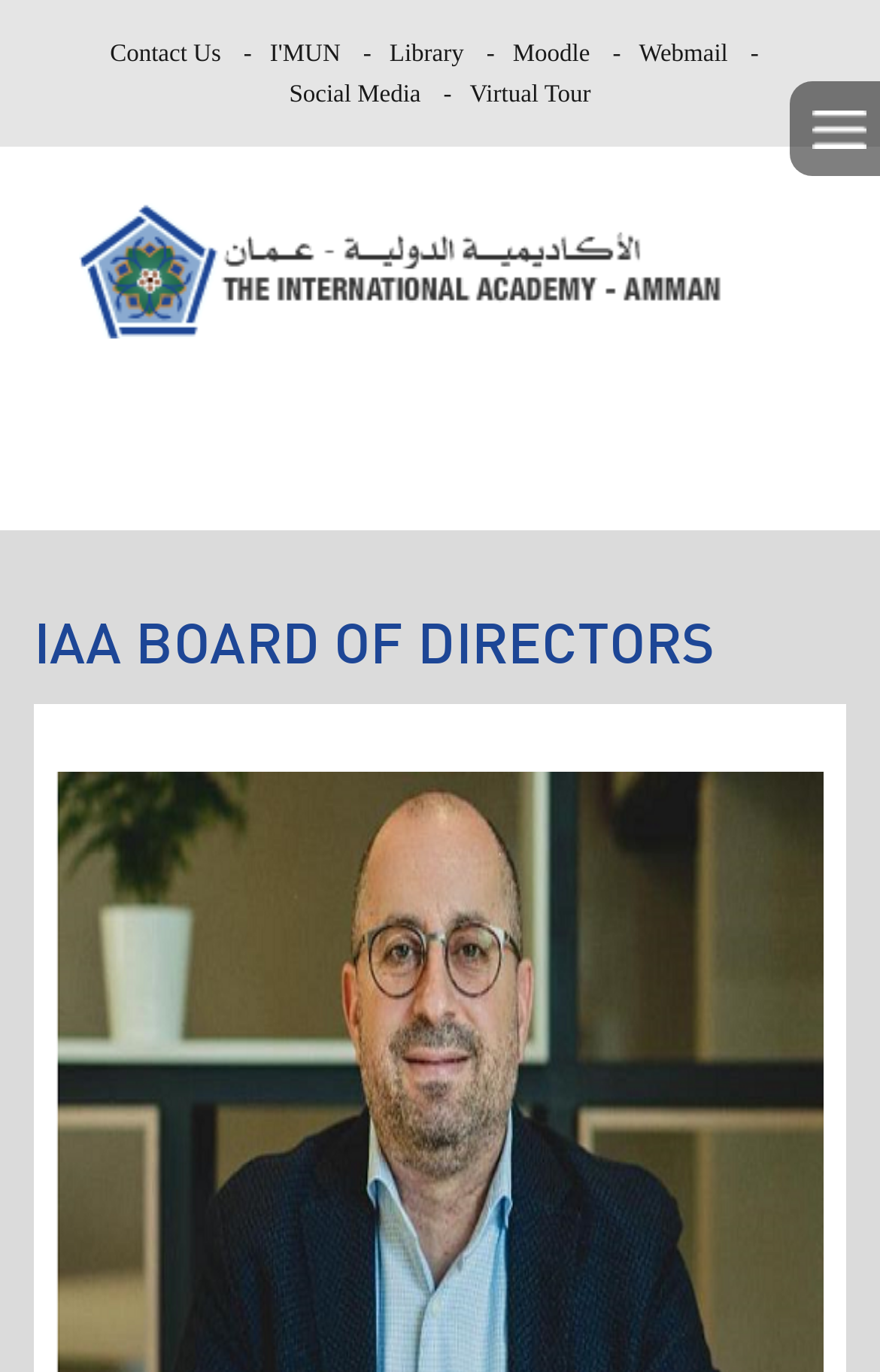Kindly respond to the following question with a single word or a brief phrase: 
How many links are there in the top navigation bar?

7